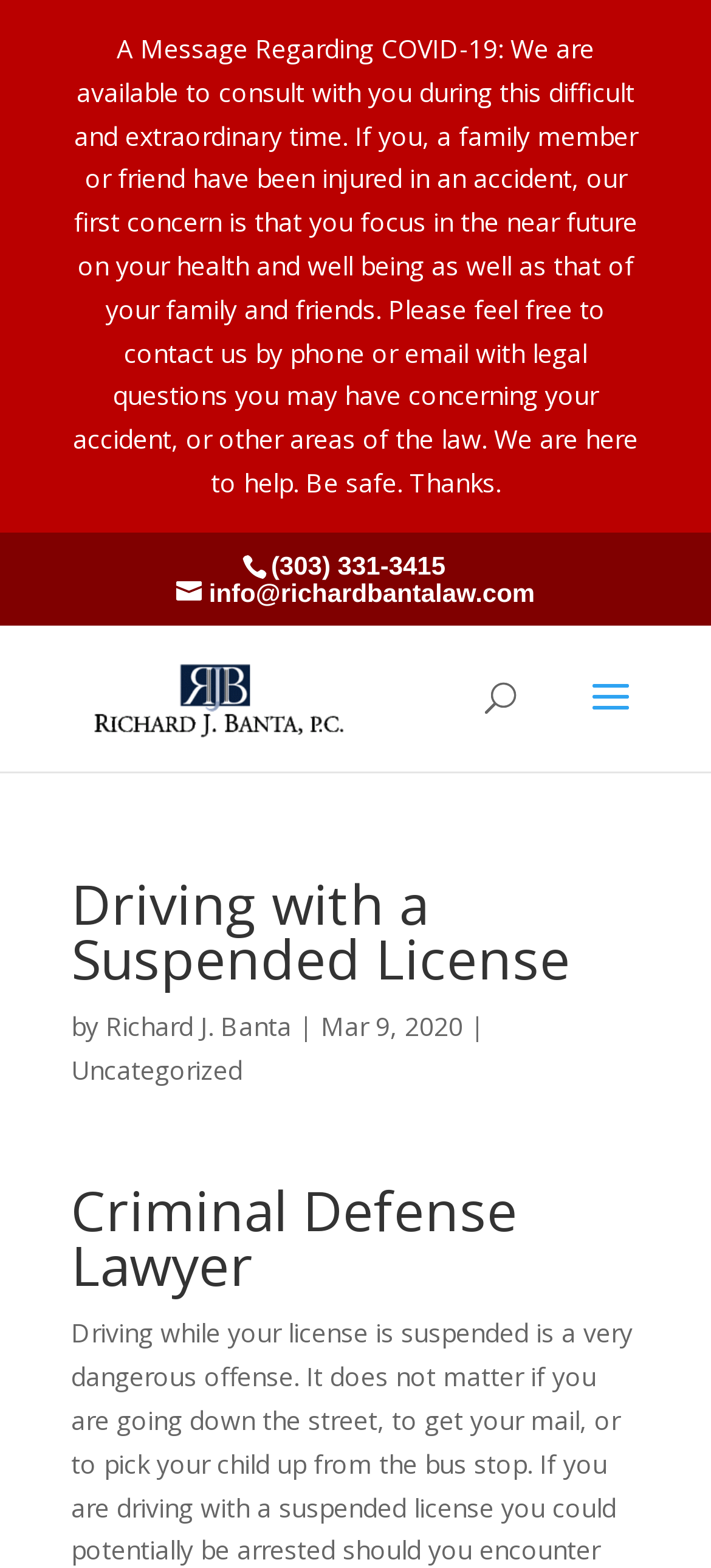Create a detailed narrative describing the layout and content of the webpage.

The webpage appears to be a law firm's website, specifically focused on criminal defense and personal injury law. At the top of the page, there is a message regarding COVID-19, expressing concern for the well-being of potential clients and offering legal assistance. Below this message, there are three links: a phone number, an email address, and a link to a personal injury law firm in Denver, CO, accompanied by a small image.

To the right of these links, there is a search bar with a search box and a label "Search for:". Below the search bar, the main content of the page begins. The first section is headed by "Driving with a Suspended License", followed by the author's name, "Richard J. Banta", and the date "Mar 9, 2020". 

Underneath this section, there is a link to a category labeled "Uncategorized". The final section is headed by "Criminal Defense Lawyer", which is likely a summary of the law firm's services. The meta description suggests that the law firm can help with legal cases related to driving with a suspended license, which is illegal and may result in criminal charges.